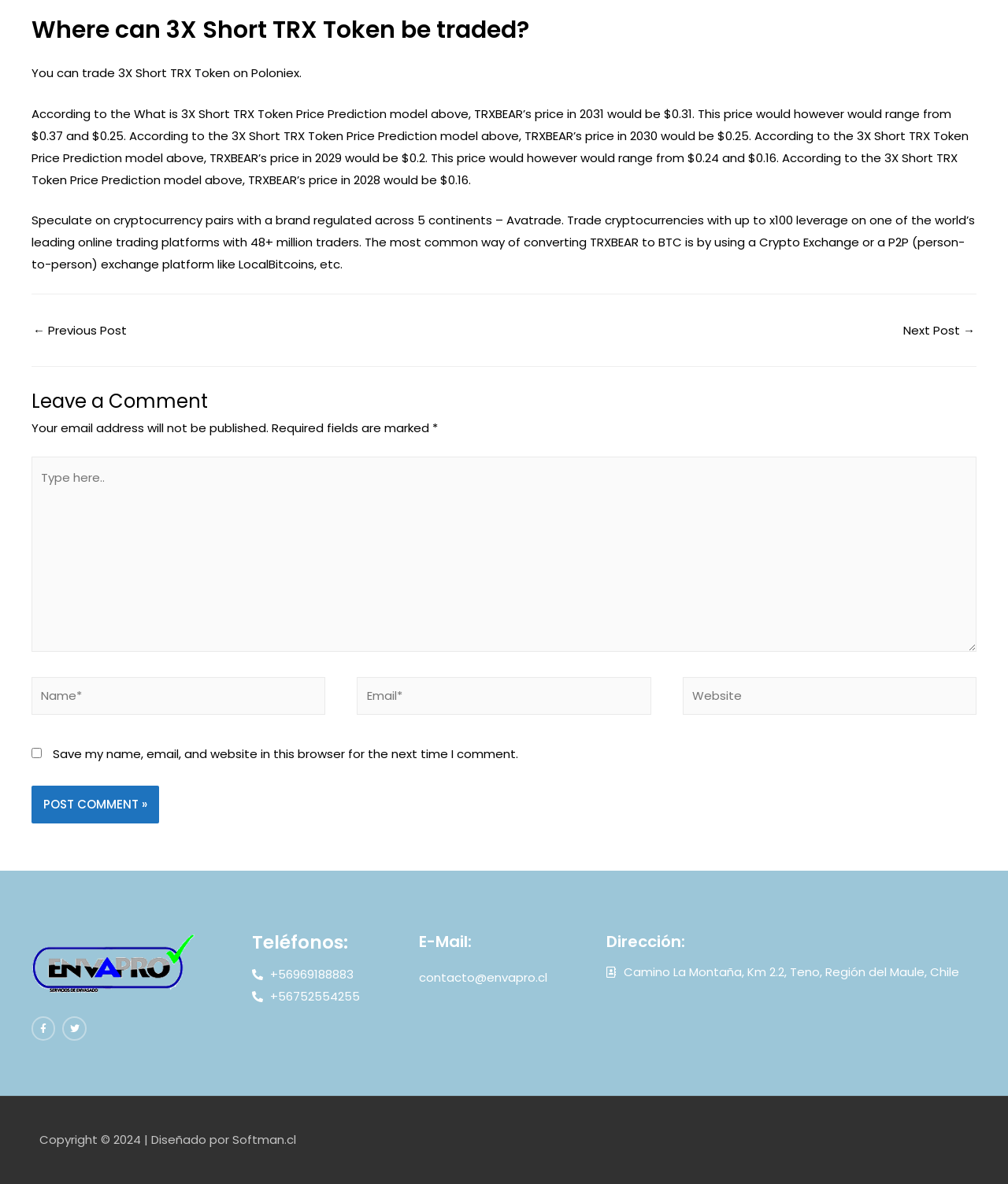Please identify the bounding box coordinates of the region to click in order to complete the task: "Click on the 'What is 3X Short TRX Token' link". The coordinates must be four float numbers between 0 and 1, specified as [left, top, right, bottom].

[0.133, 0.089, 0.291, 0.103]